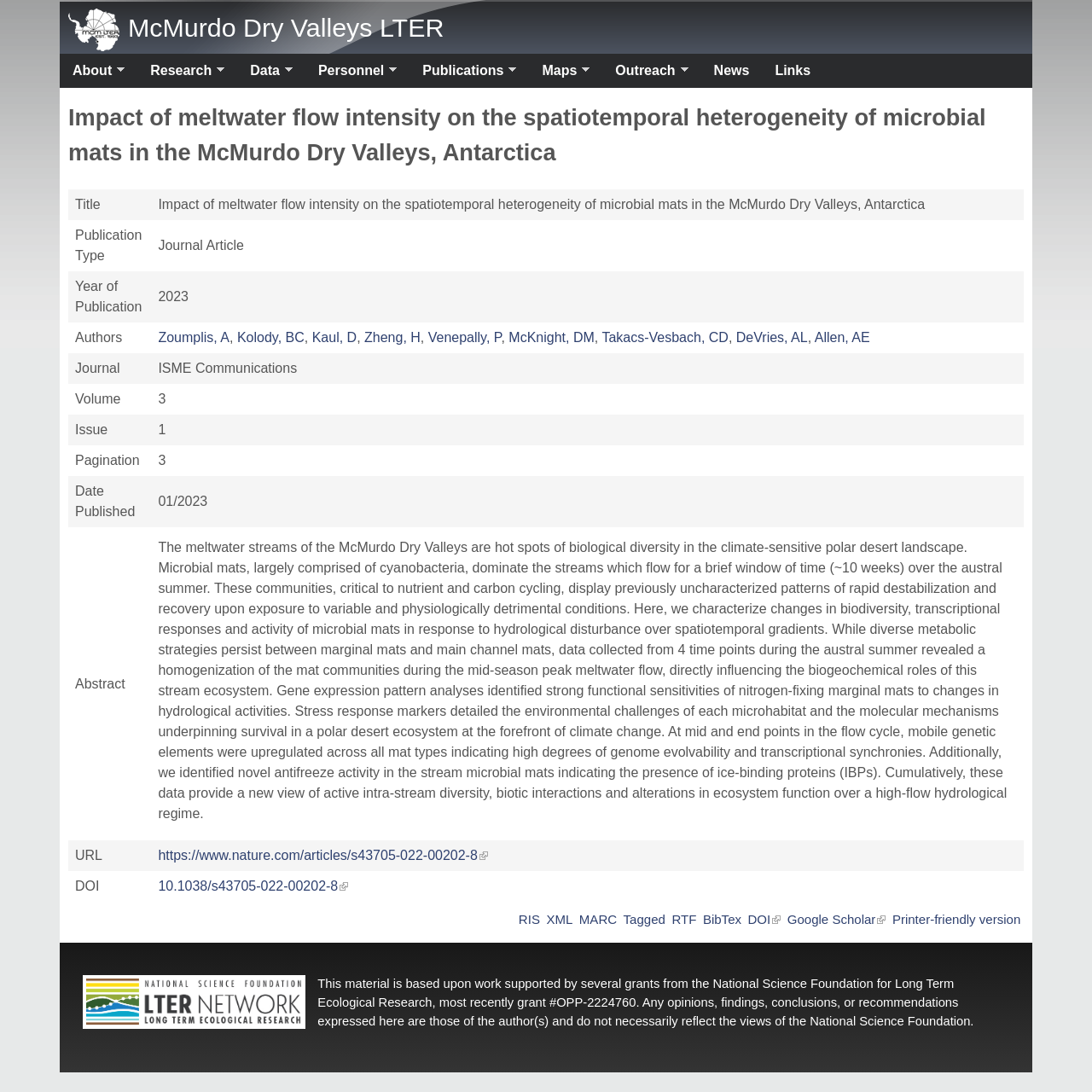What is the date published of the article?
Examine the image closely and answer the question with as much detail as possible.

I found the date published of the article by looking at the table with the publication details, where the date published is listed as '01/2023'.